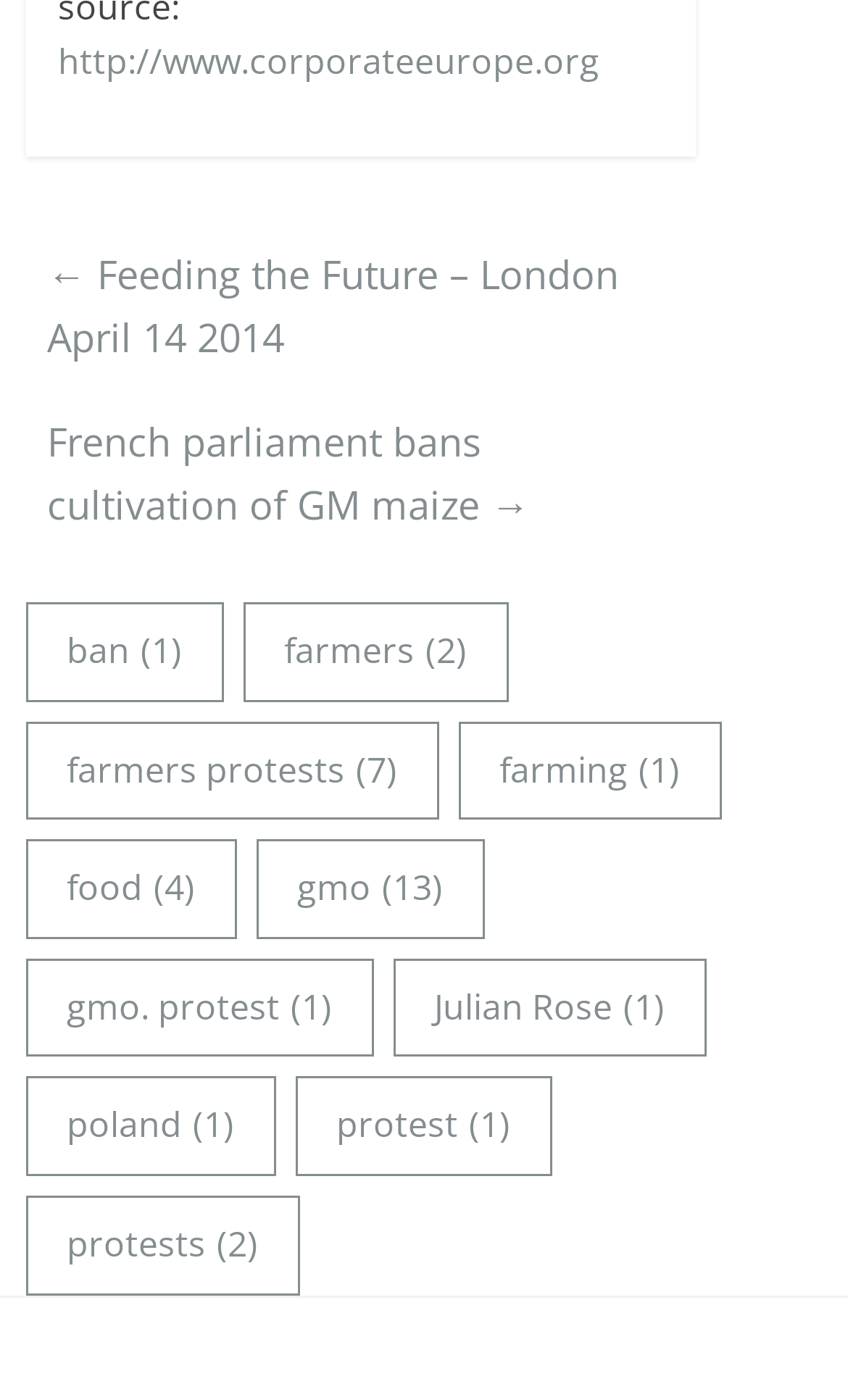Please identify the bounding box coordinates for the region that you need to click to follow this instruction: "read about feeding the future".

[0.056, 0.169, 0.73, 0.267]